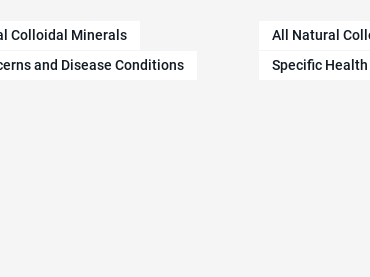Generate an elaborate caption that covers all aspects of the image.

The image features a section from a blog post title "Ear Problems (Part 1): Dealing with a Middle Ear Infection (Otitis Media)." It visually highlights links related to "All Natural Colloidal Minerals," "Specific Health Concerns and Disease Conditions," and "Improve Your Focus, Improve Your Study Skills." This section aims to provide readers with resources on health topics, focusing particularly on colloidal minerals and specific health conditions. The inclusion of these topics suggests a holistic approach to health, emphasizing the importance of nutrition and specific remedies as part of the larger discussion on immune health.